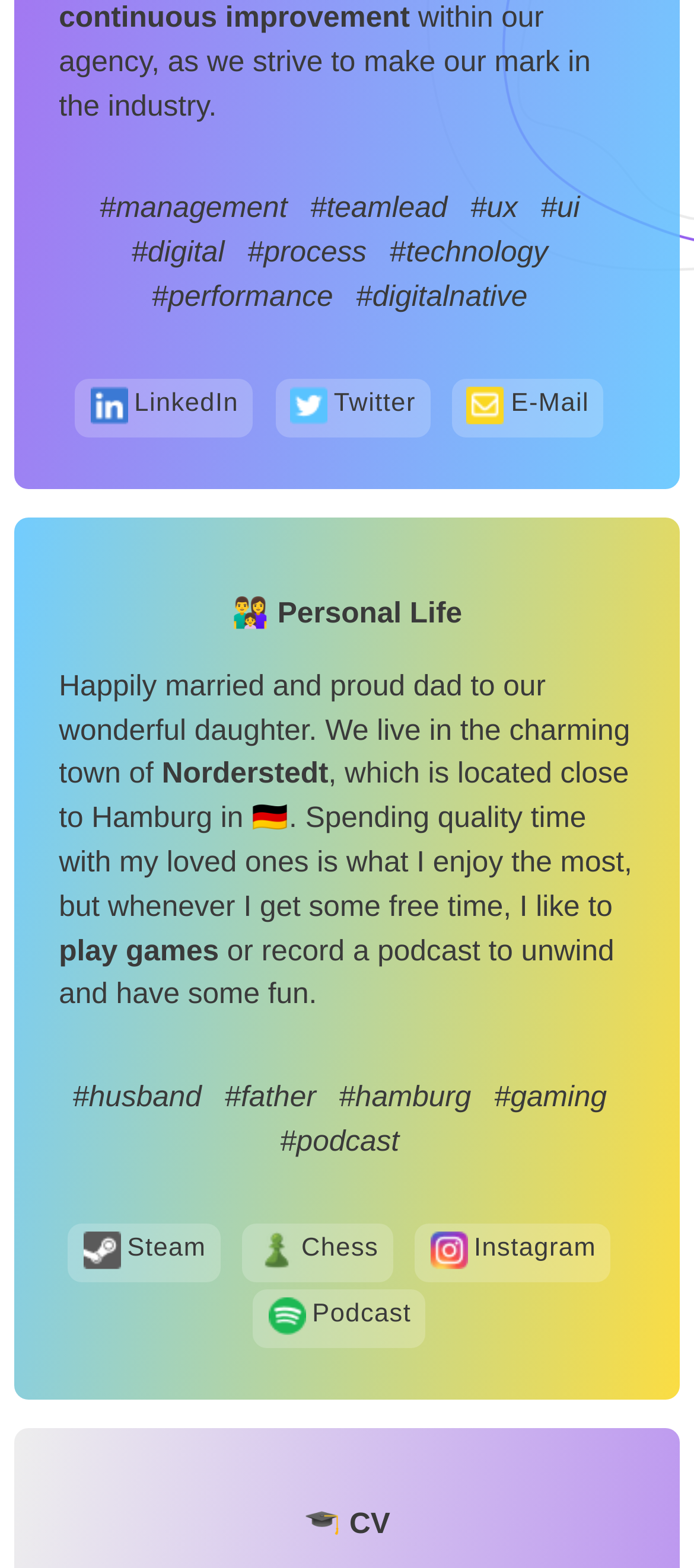Determine the bounding box coordinates of the target area to click to execute the following instruction: "view Steam profile."

[0.099, 0.78, 0.318, 0.818]